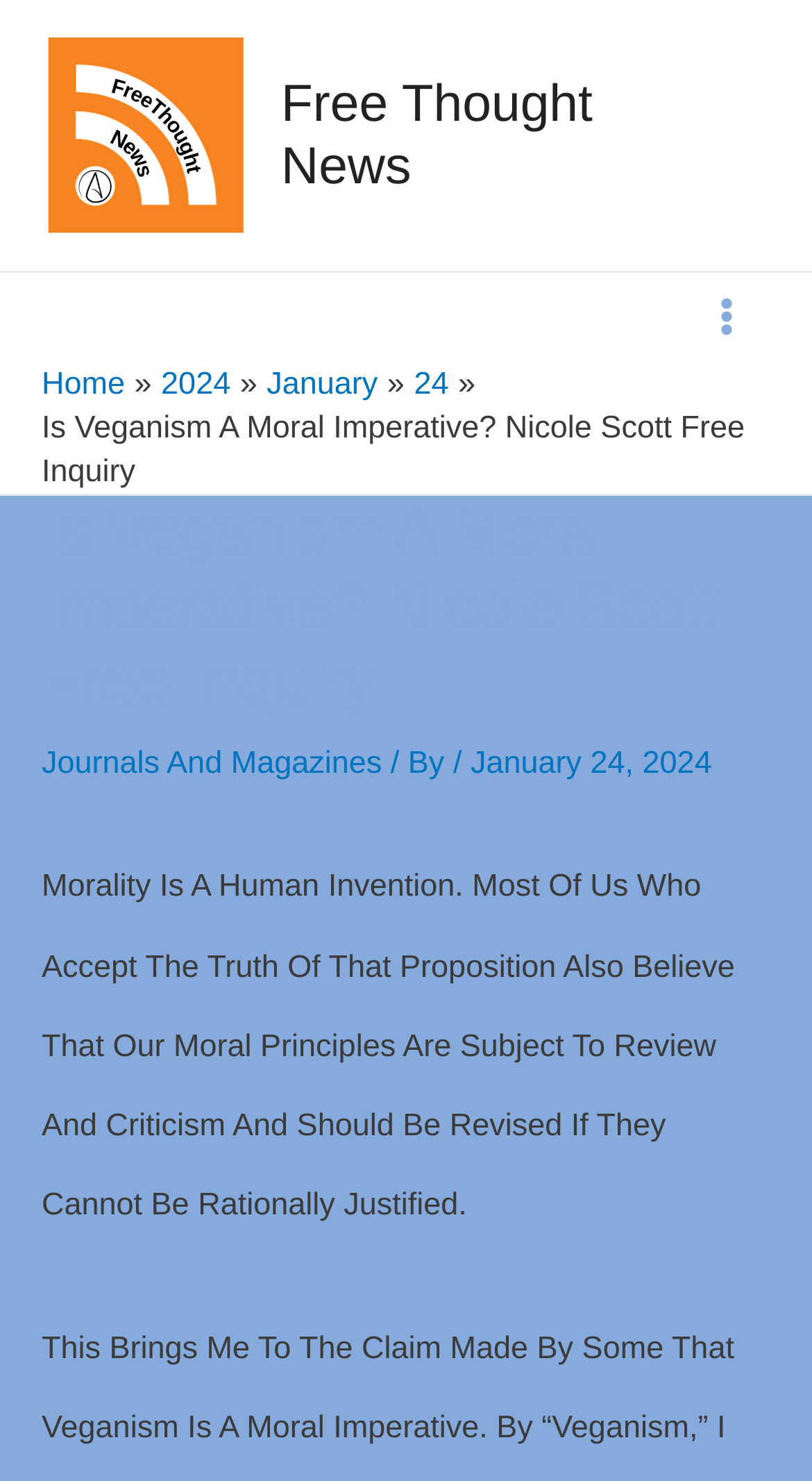Using the provided element description: "Main Menu", determine the bounding box coordinates of the corresponding UI element in the screenshot.

[0.84, 0.184, 0.949, 0.244]